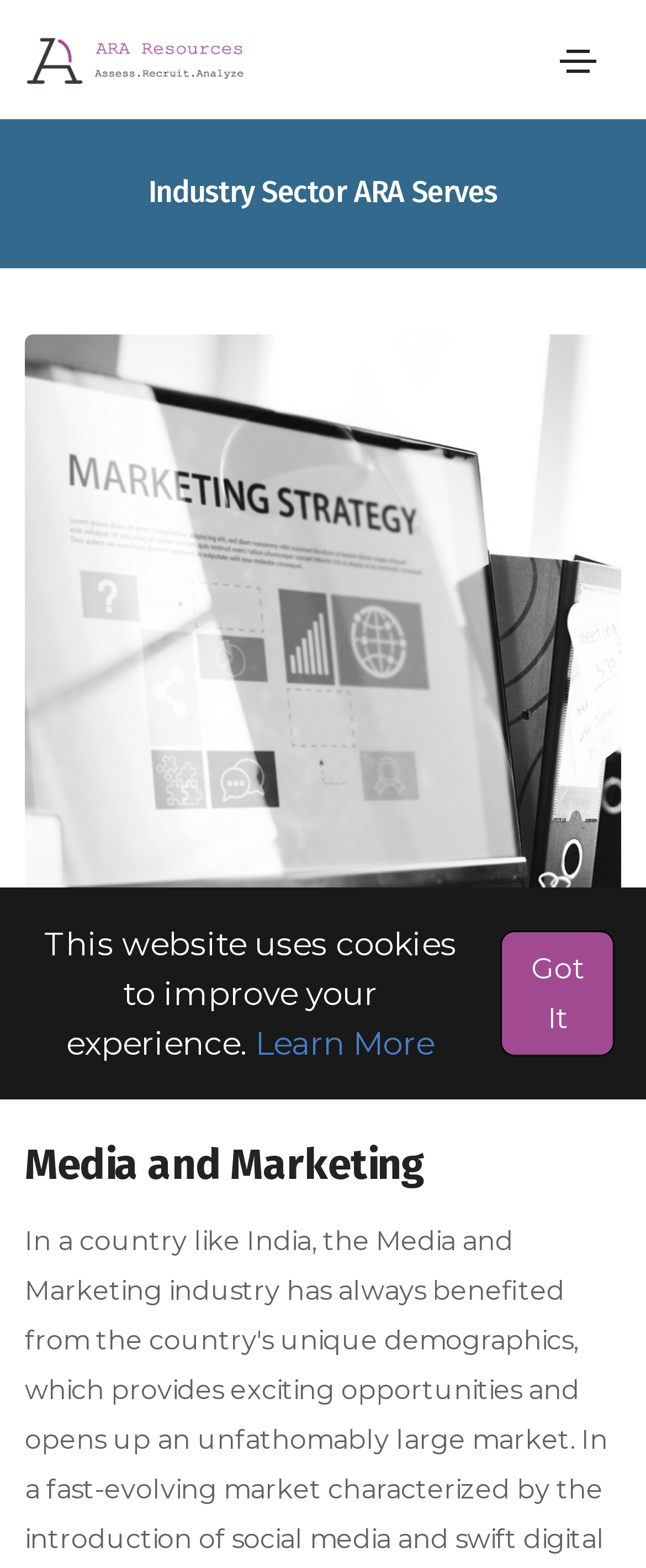What is the action to take regarding cookies?
Using the information from the image, provide a comprehensive answer to the question.

I found a button element at coordinates [0.775, 0.593, 0.951, 0.673] with the text 'Got It', which is likely the action to take regarding cookies.